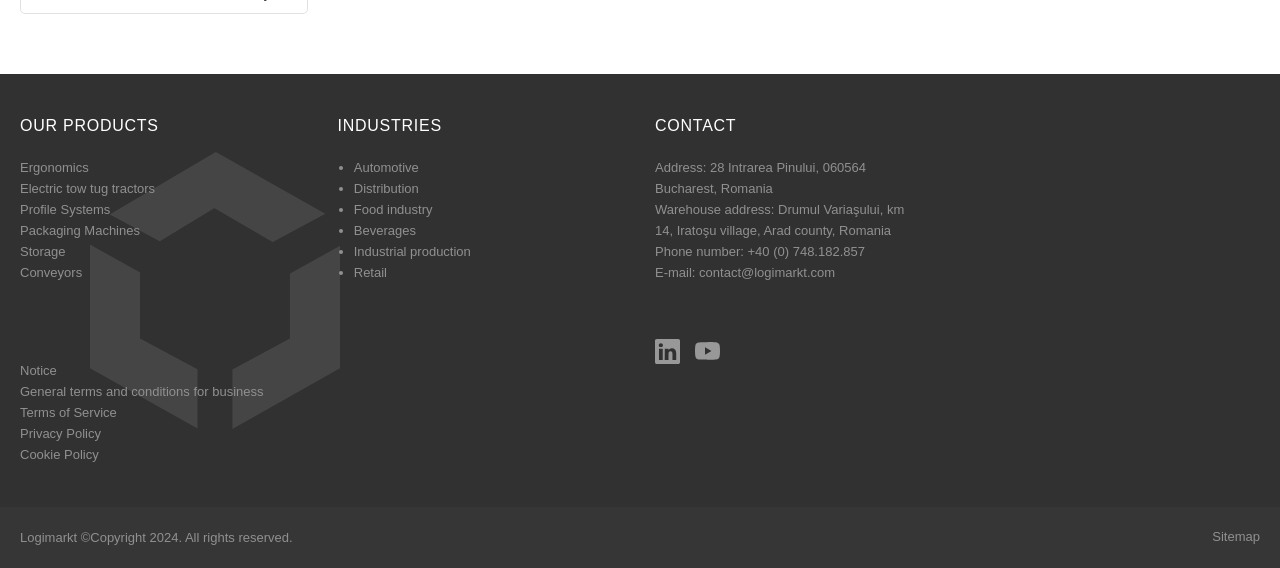Based on the image, please elaborate on the answer to the following question:
What is the copyright year of Logimarkt's website?

The copyright information is mentioned at the bottom of the webpage, which states 'Logimarkt ©Copyright 2024. All rights reserved'.